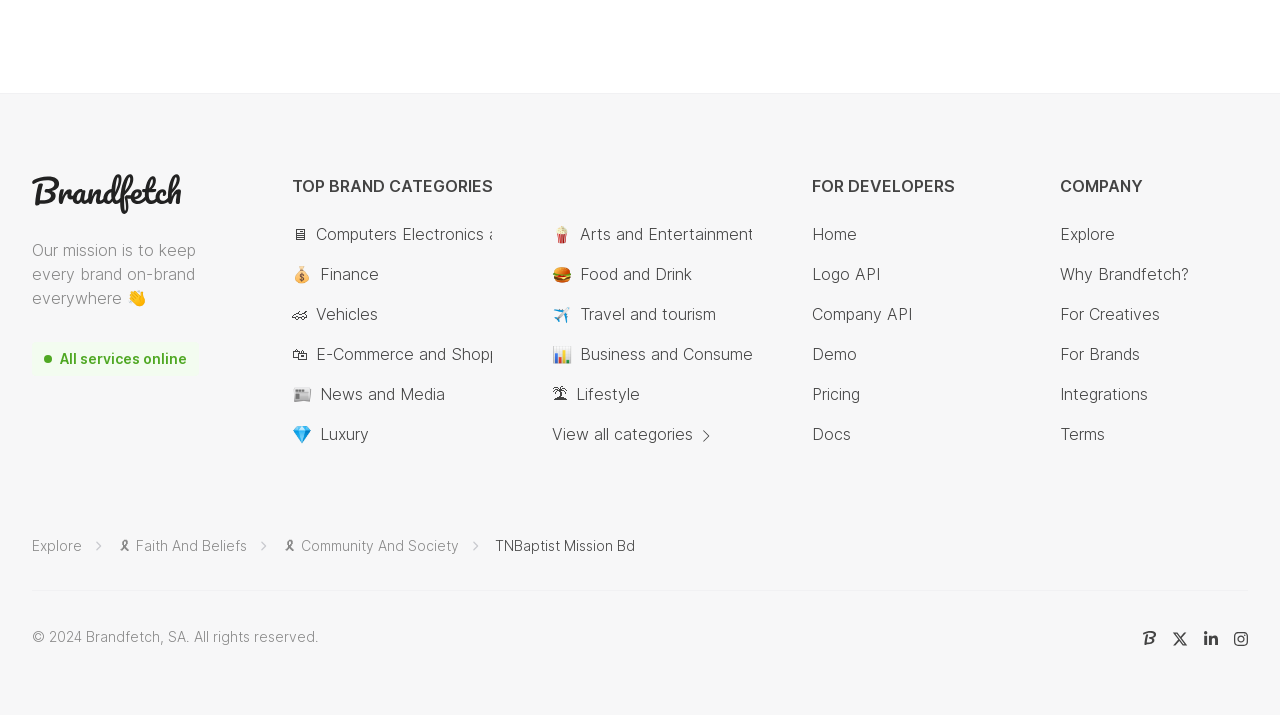What is the purpose of the 'FOR DEVELOPERS' section?
Please give a detailed and elaborate answer to the question.

The 'FOR DEVELOPERS' section is located at the top right corner of the webpage, and it provides links to resources such as 'Home', 'Logo API', 'Company API', and 'Docs', which are likely to be useful for developers.